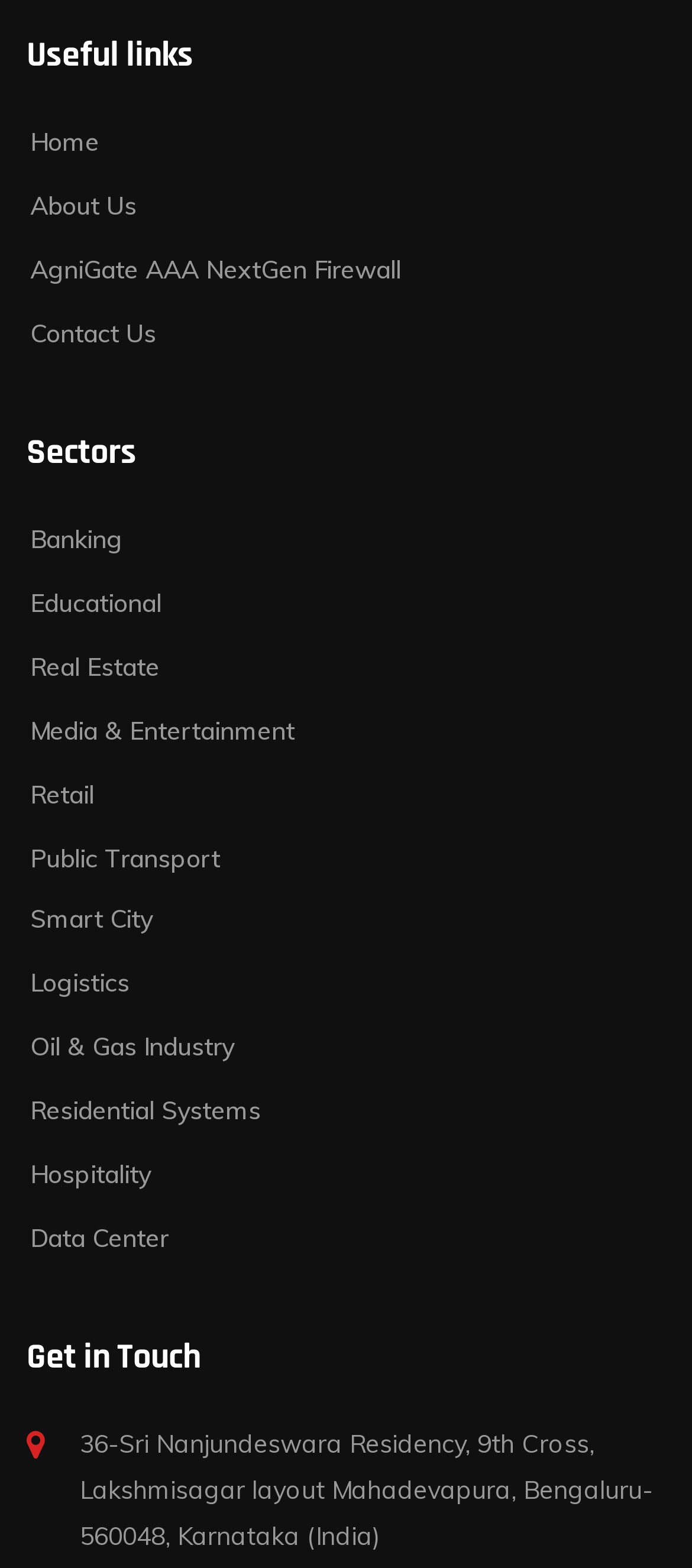What is the address of the company?
Provide a well-explained and detailed answer to the question.

The address of the company is located at the bottom of the webpage, under the 'Get in Touch' heading, and it is '36-Sri Nanjundeswara Residency, 9th Cross, Lakshmisagar layout Mahadevapura, Bengaluru- 560048, Karnataka (India)'.